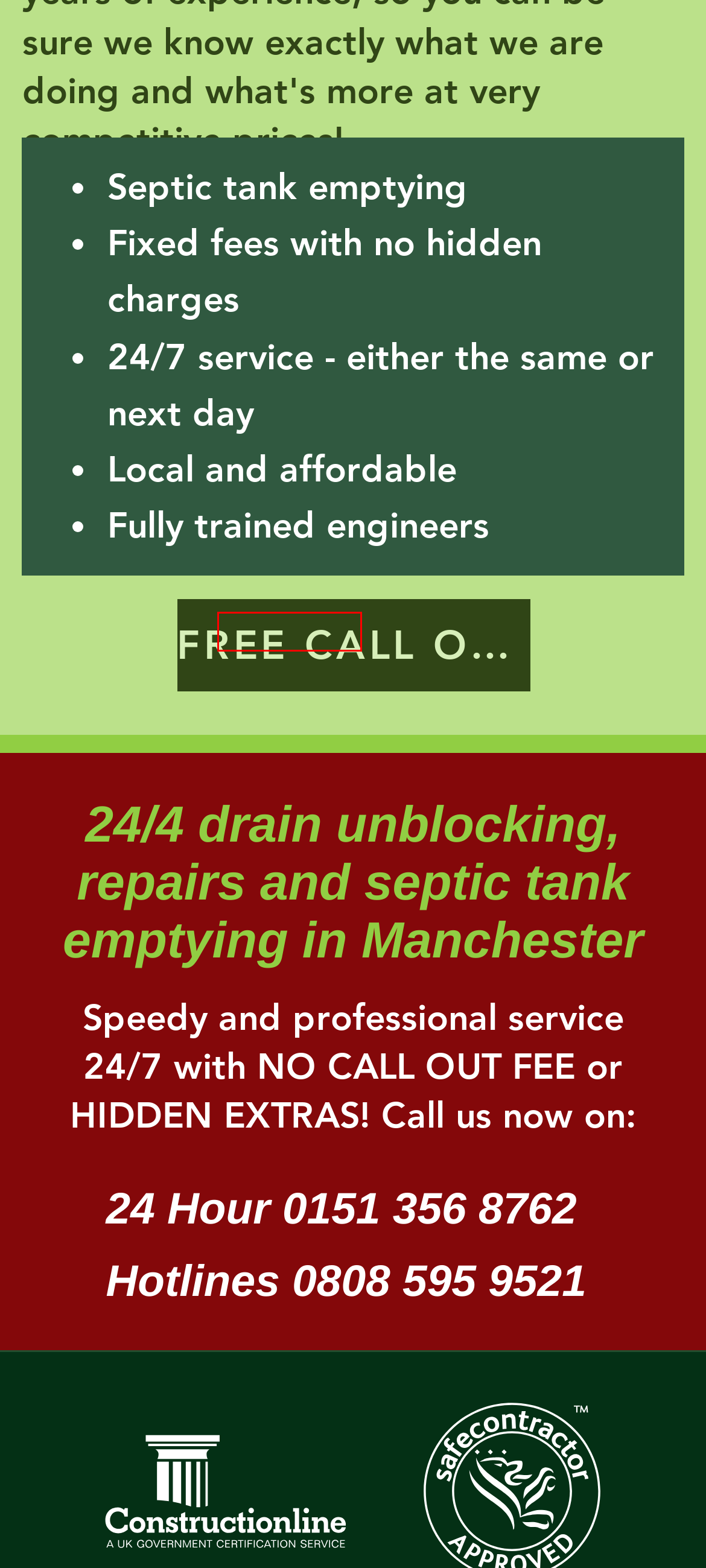Examine the screenshot of a webpage with a red bounding box around an element. Then, select the webpage description that best represents the new page after clicking the highlighted element. Here are the descriptions:
A. Websites Privacy Cookie Policy | Yell Business
B. Drainage and septic tank services | Ellesmere Port
C. Drain jetting | A & J Aqua Jet | Ellesmere Port
D. Terms of Use | Yell Business
E. CCTV Drain Surveys | A & J Aqua Jet | Ellesmere Port
F. Drain Repairs | A & J Aqua Jet | Ellesmere Port
G. Septic Tank Emptying | A & J Aqua Jet | Ellesmere Port
H. Trading Terms | Yell Business

B